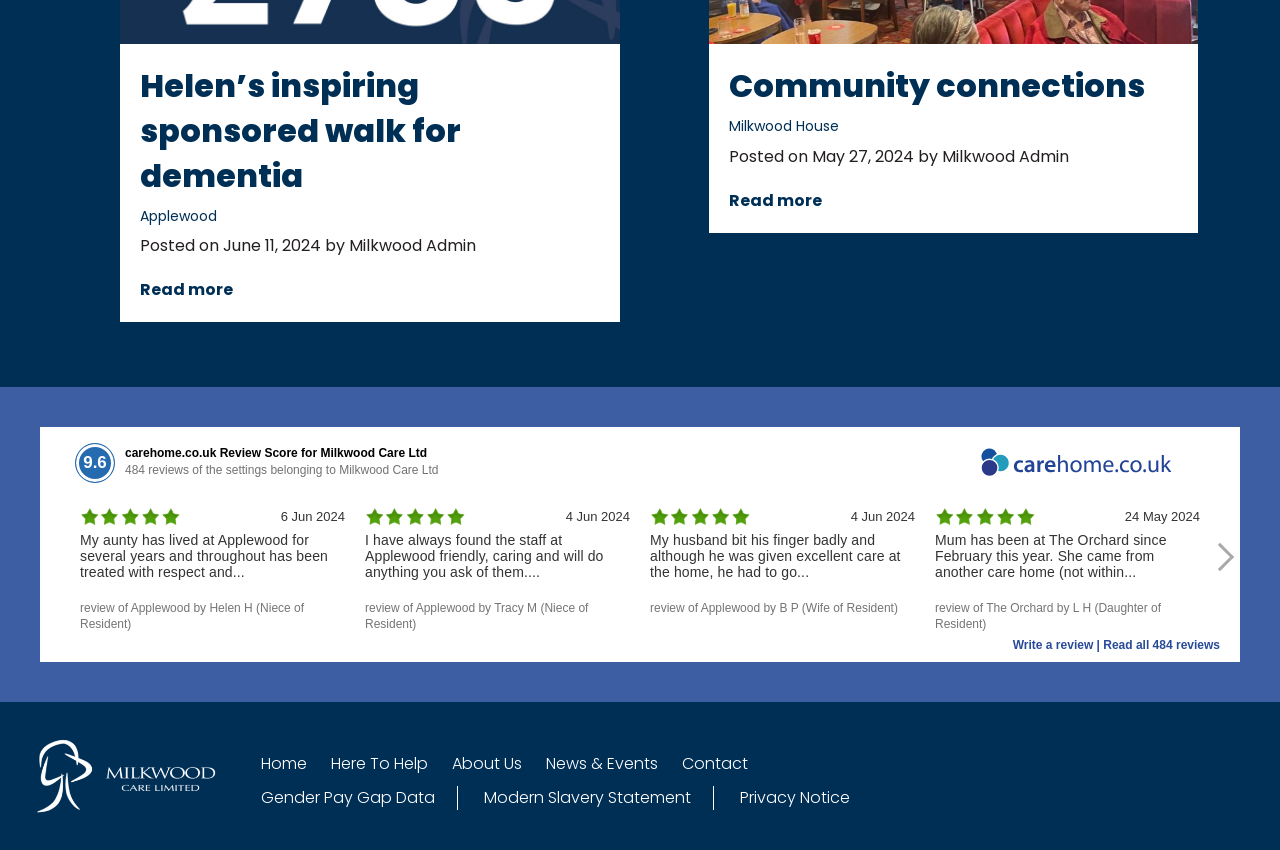Please determine the bounding box coordinates of the element's region to click in order to carry out the following instruction: "Go to the Home page". The coordinates should be four float numbers between 0 and 1, i.e., [left, top, right, bottom].

[0.196, 0.873, 0.248, 0.925]